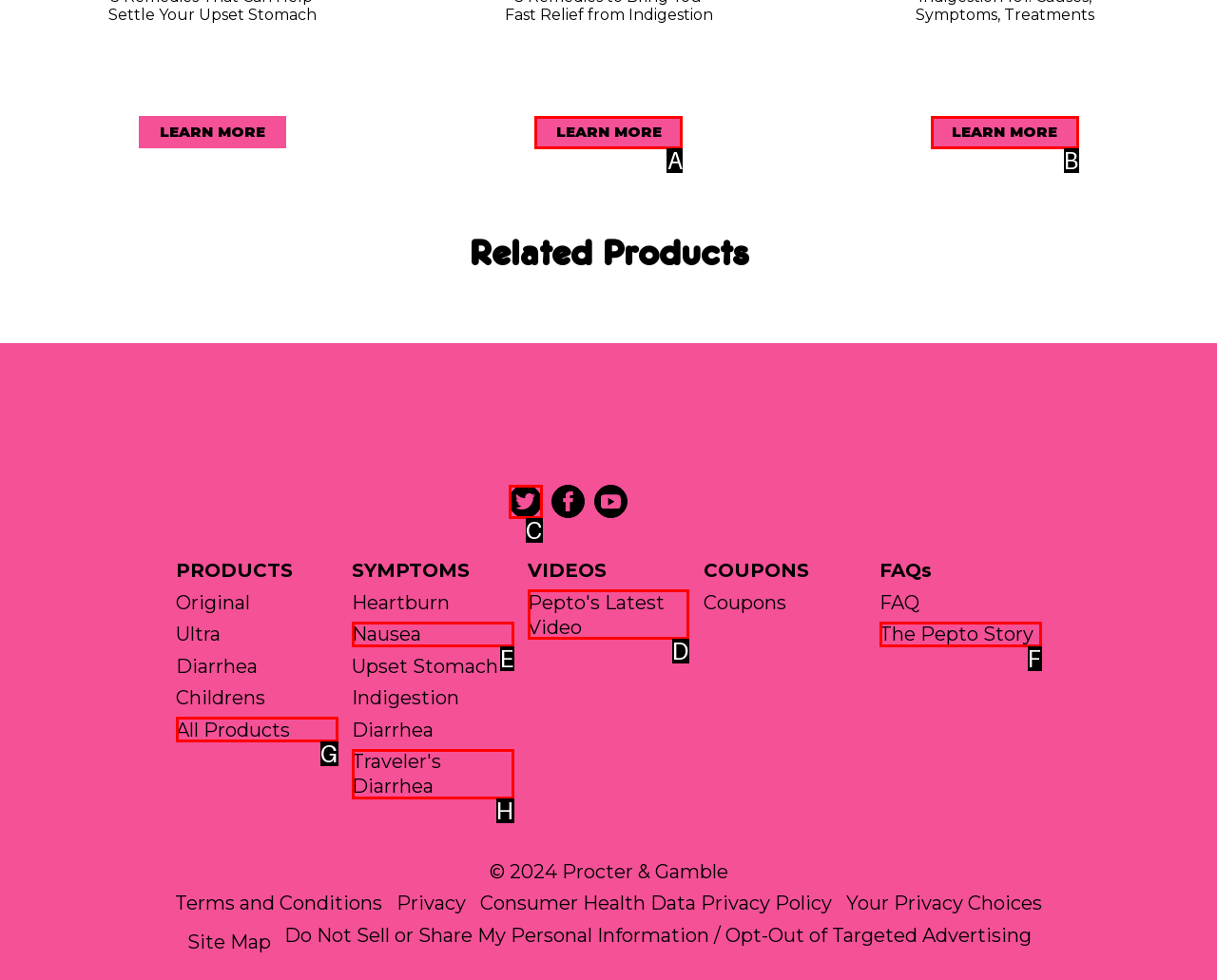Given the task: Watch Pepto's latest video, point out the letter of the appropriate UI element from the marked options in the screenshot.

D